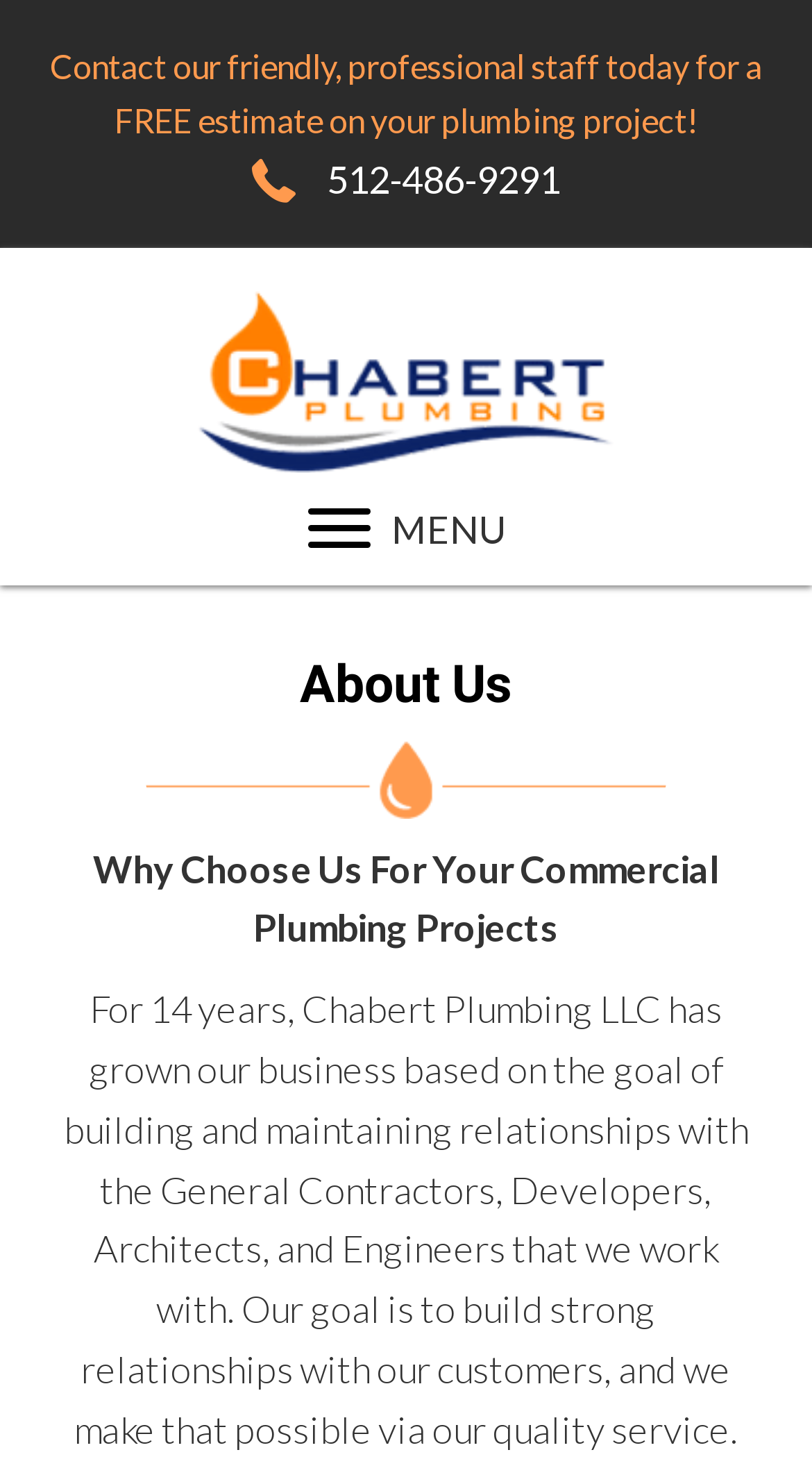Analyze the image and deliver a detailed answer to the question: What can you do on this webpage?

I found this information by reading the static text element that starts with 'Contact our friendly, professional staff today for a FREE estimate...' which is located near the top of the page.